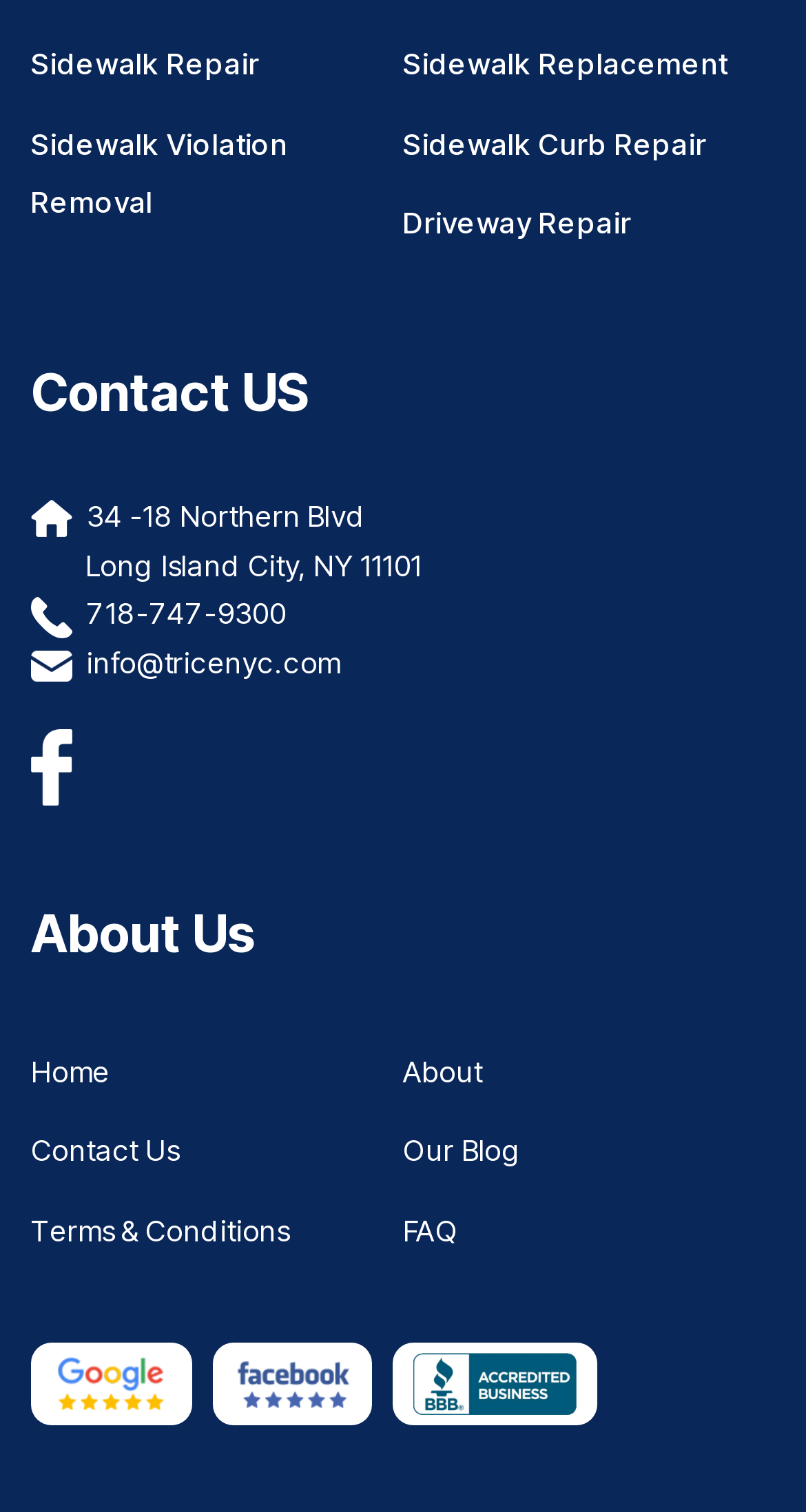Calculate the bounding box coordinates of the UI element given the description: "Sidewalk Curb Repair".

[0.5, 0.083, 0.877, 0.106]